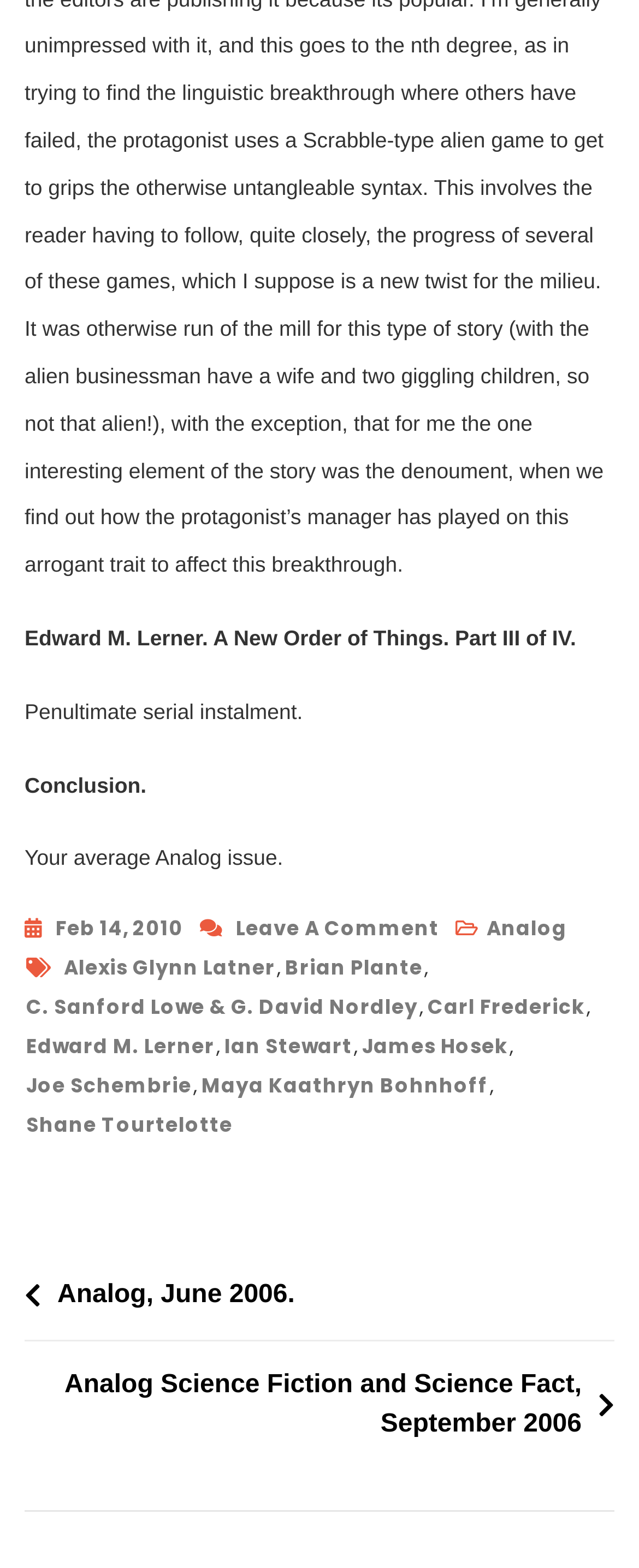What is the name of the magazine?
Provide a detailed answer to the question using information from the image.

The name of the magazine can be found in the link 'Analog Science Fiction And Science Fact, July/August 2006', which indicates that the article is from the magazine 'Analog'.